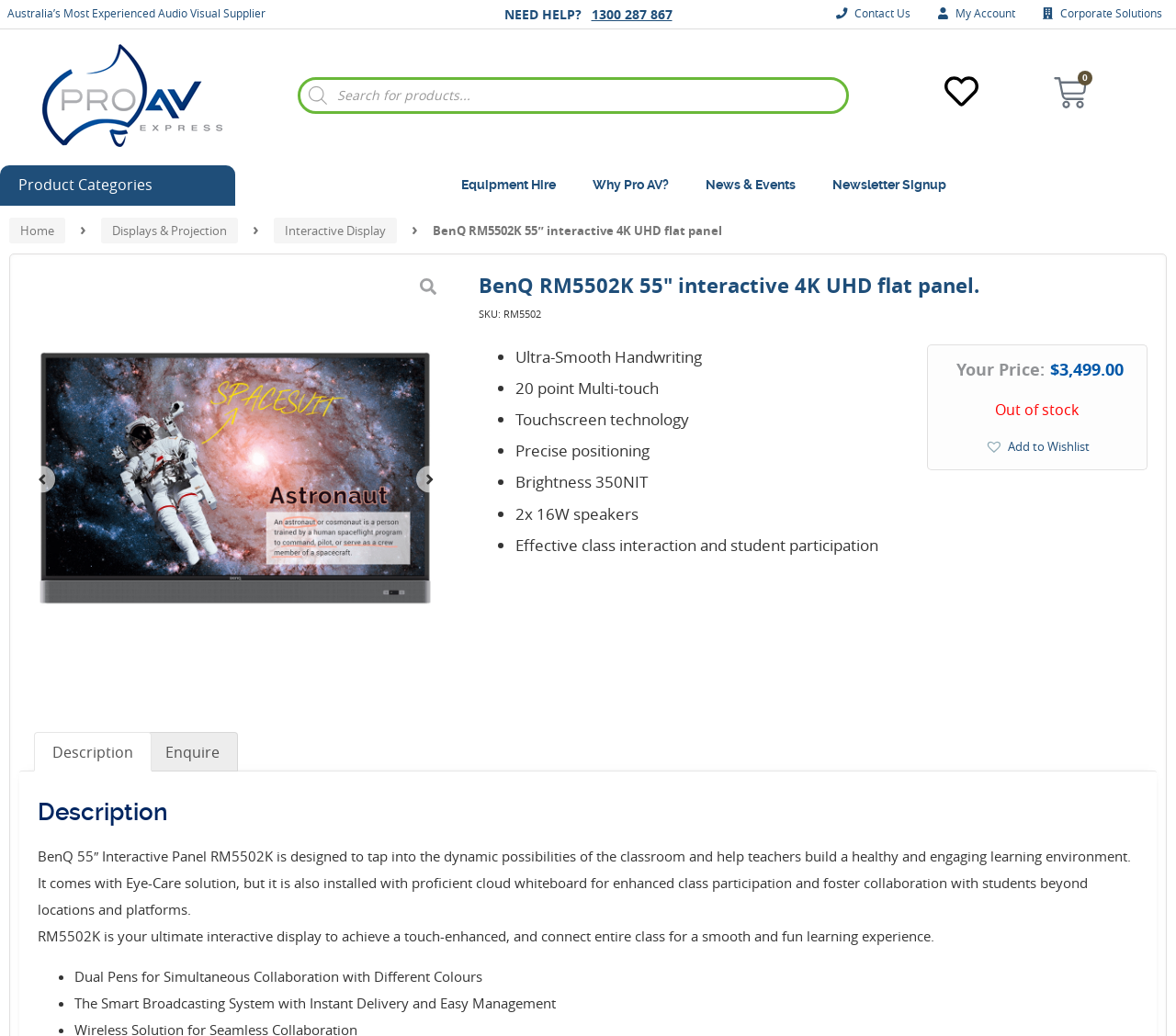Detail the various sections and features of the webpage.

This webpage is about the BenQ RM5502K 55" interactive 4K UHD flat panel. At the top, there is a header section with the company name "Pro AV Express - Australia’s Most Experienced Audio Visual Supplier" and a search bar. Below the header, there are several links to different sections of the website, including "Product Categories", "Equipment Hire", "Why Pro AV?", "News & Events", and "Newsletter Signup".

On the left side of the page, there is a navigation menu with a breadcrumb trail showing the current location: "Home" > "Displays & Projection" > "Interactive Display" > "BenQ RM5502K 55″ interactive 4K UHD flat panel". Below the navigation menu, there is a large image of the product with a link to the product page.

The main content area is divided into two sections. The top section has a heading with the product name and a brief description. Below the heading, there are several bullet points highlighting the product's features, including "Ultra-Smooth Handwriting", "20 point Multi-touch", "Touchscreen technology", and more.

The bottom section has a tab list with two tabs: "Description" and "Enquire". The "Description" tab is selected by default and displays a detailed product description, including several paragraphs of text and a few bullet points. The description mentions the product's features, such as its Eye-Care solution and proficient cloud whiteboard, and how it can enhance class participation and collaboration.

On the right side of the page, there is a section with pricing information, including the product's price and availability. There is also a button to add the product to a wishlist.